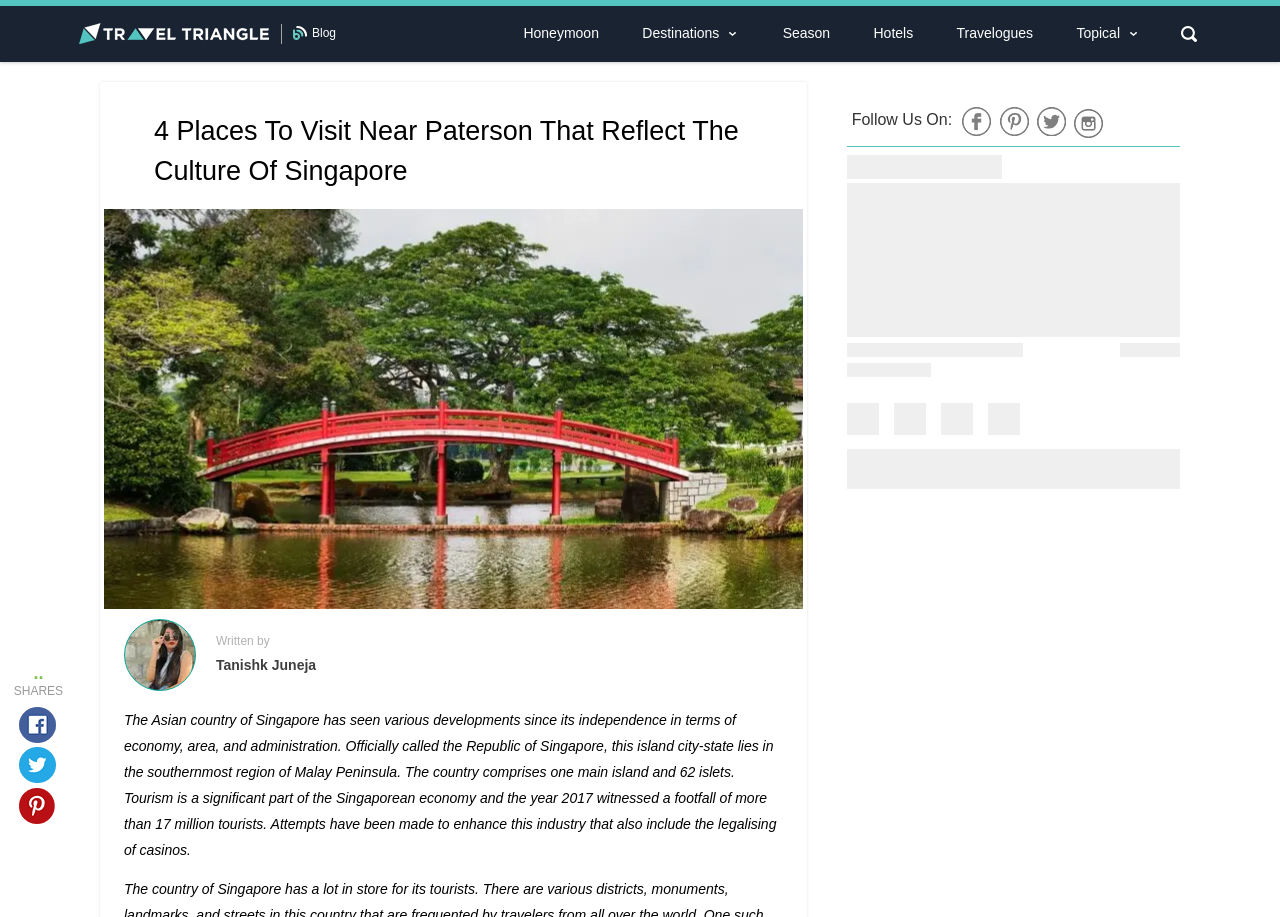Find the primary header on the webpage and provide its text.

4 Places To Visit Near Paterson That Reflect The Culture Of Singapore